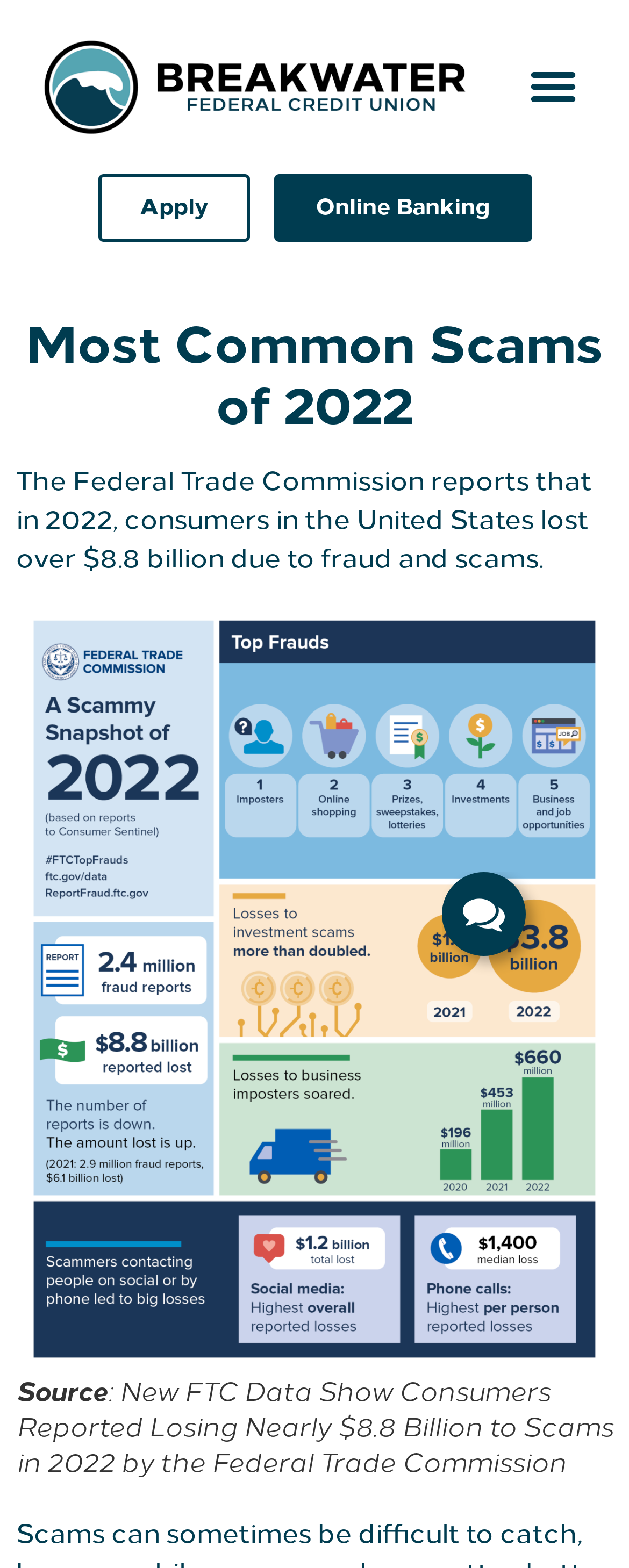Create a detailed narrative describing the layout and content of the webpage.

The webpage is about the most common scams of 2022, with a focus on the financial losses incurred by consumers in the United States. At the top left of the page, there is a logo of Breakwater Federal Credit Union, which is also a clickable link. Next to the logo, there is a menu toggle button. 

Below the logo, there are two prominent links, "Apply" and "Online Banking", positioned side by side. The main heading "Most Common Scams of 2022" is centered at the top of the page, followed by a paragraph of text that provides an overview of the scams, stating that consumers lost over $8.8 billion due to fraud and scams in 2022.

Below the text, there is a figure with a caption that provides more information about the source of the data, citing the Federal Trade Commission. The caption is positioned at the bottom of the figure and provides a detailed description of the data.

To the right of the figure, there is an iframe, which is likely an embedded content or a widget. Overall, the webpage has a simple layout with a clear focus on presenting information about scams and fraud.